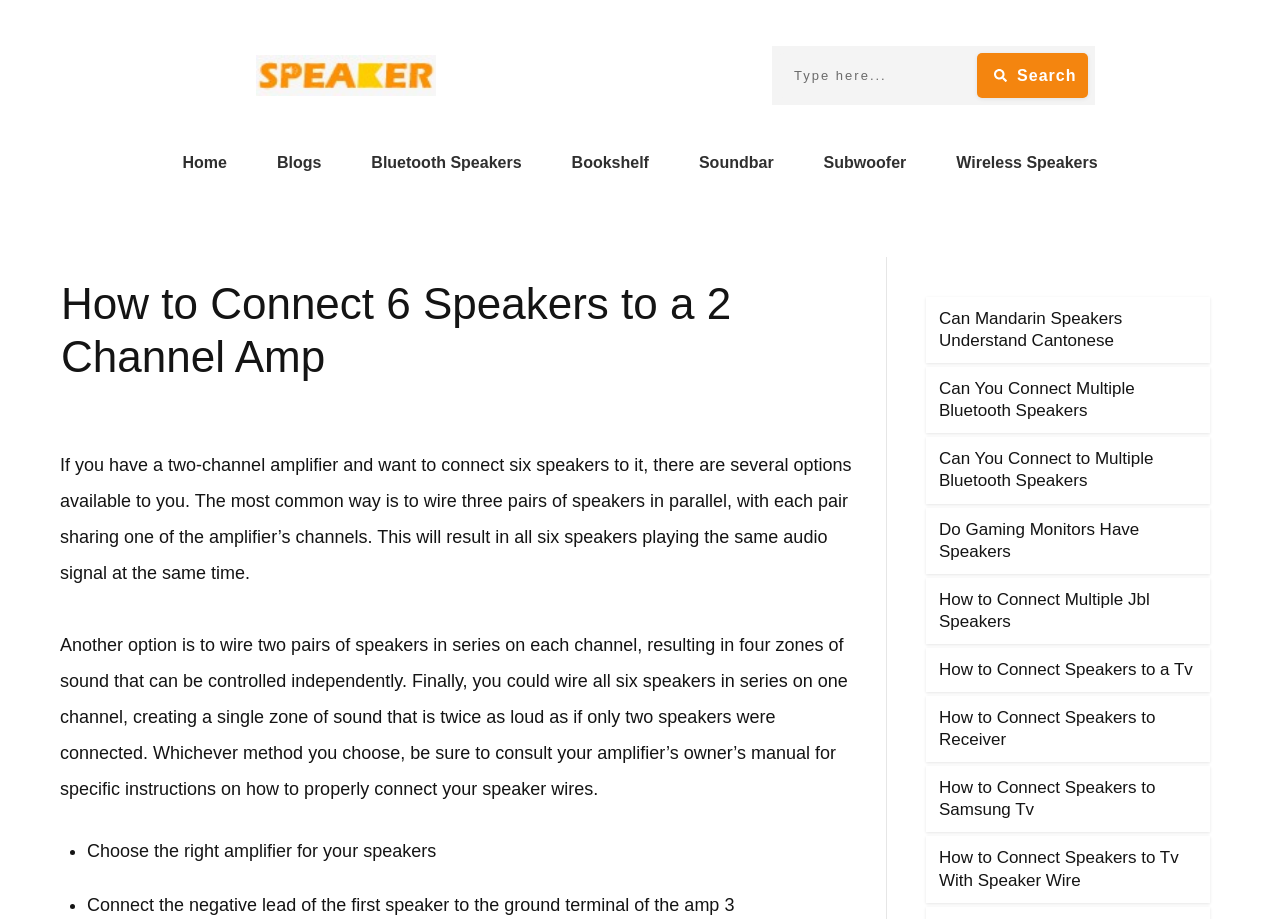Find and specify the bounding box coordinates that correspond to the clickable region for the instruction: "Go to 'Home' page".

[0.143, 0.16, 0.177, 0.195]